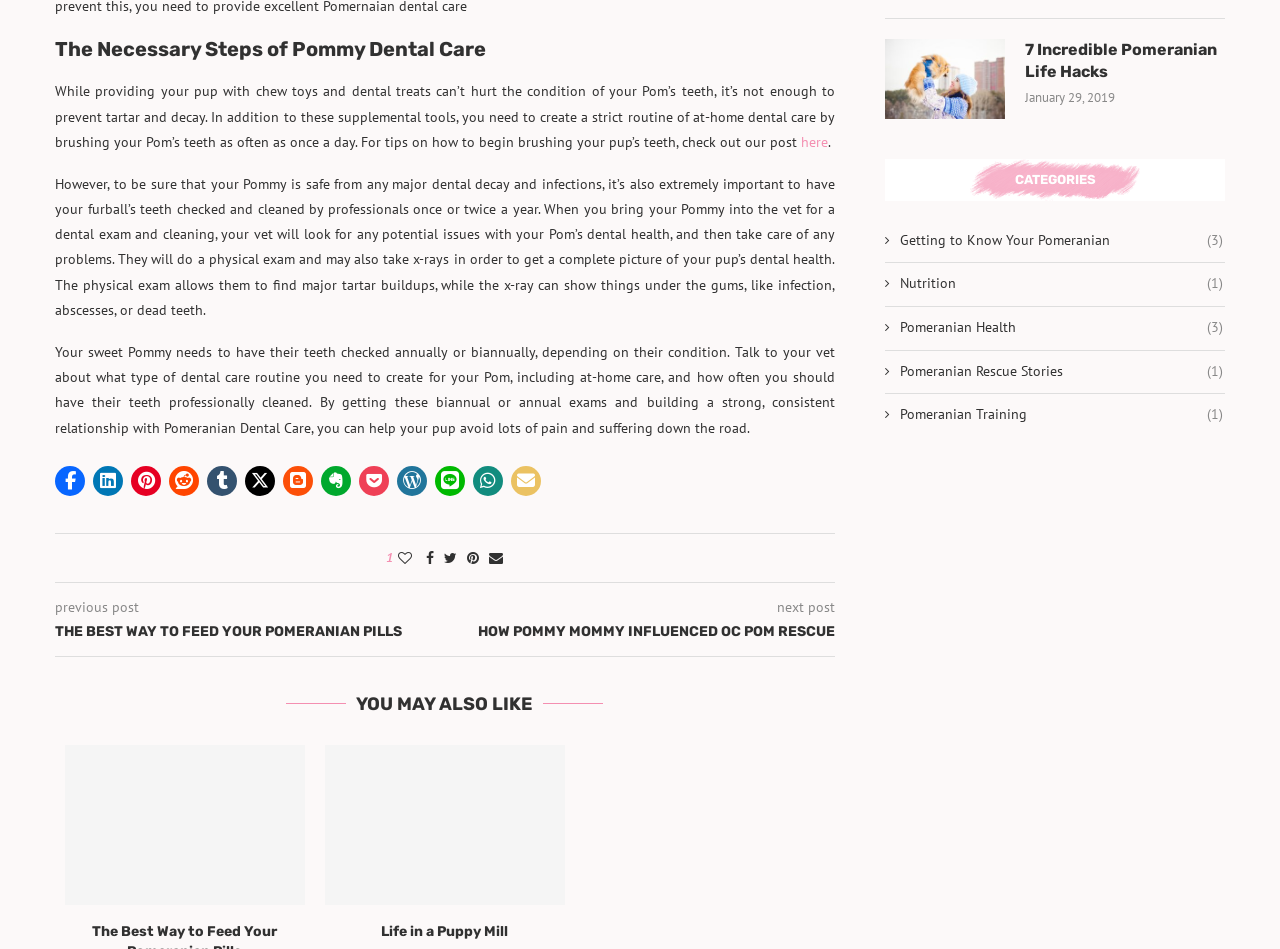Please specify the bounding box coordinates of the element that should be clicked to execute the given instruction: 'Click the 'Share on Facebook' button'. Ensure the coordinates are four float numbers between 0 and 1, expressed as [left, top, right, bottom].

[0.043, 0.491, 0.066, 0.522]